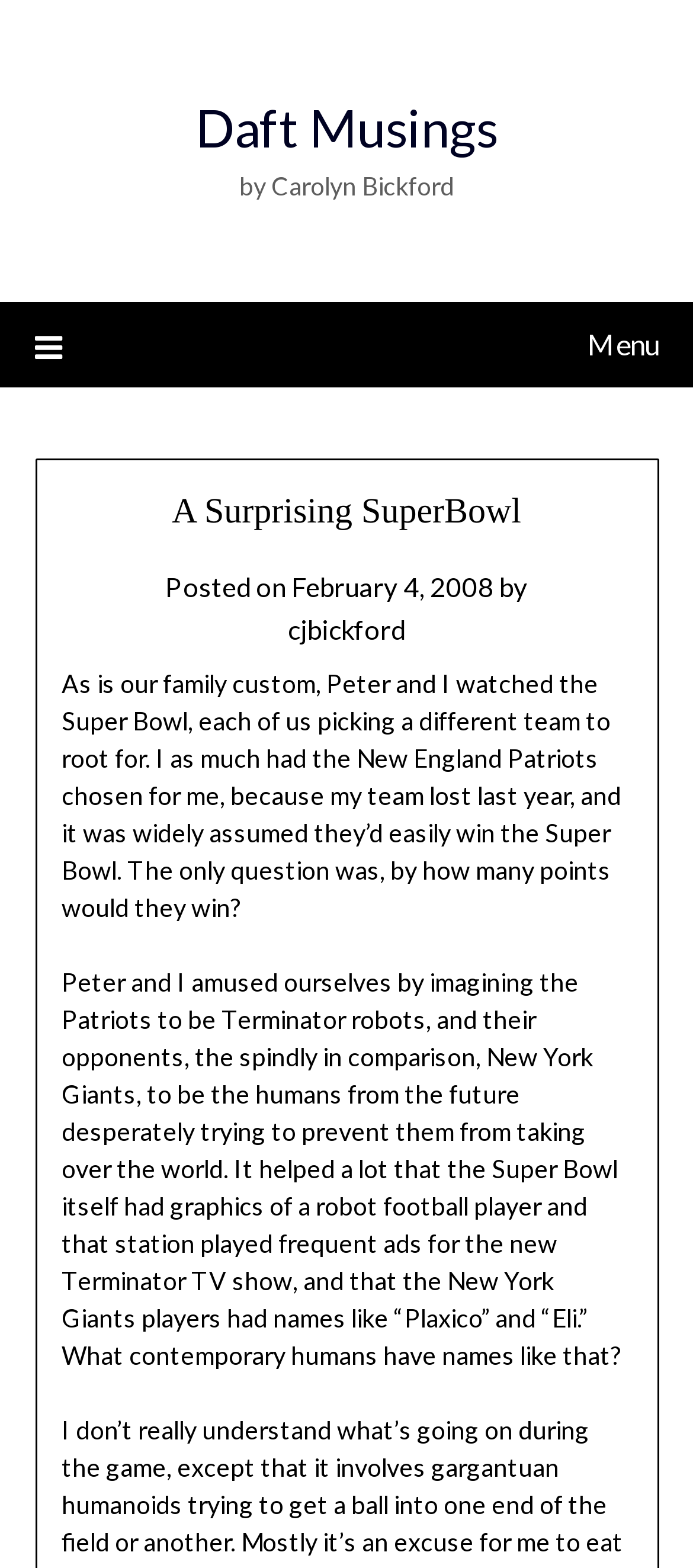Identify the text that serves as the heading for the webpage and generate it.

A Surprising SuperBowl